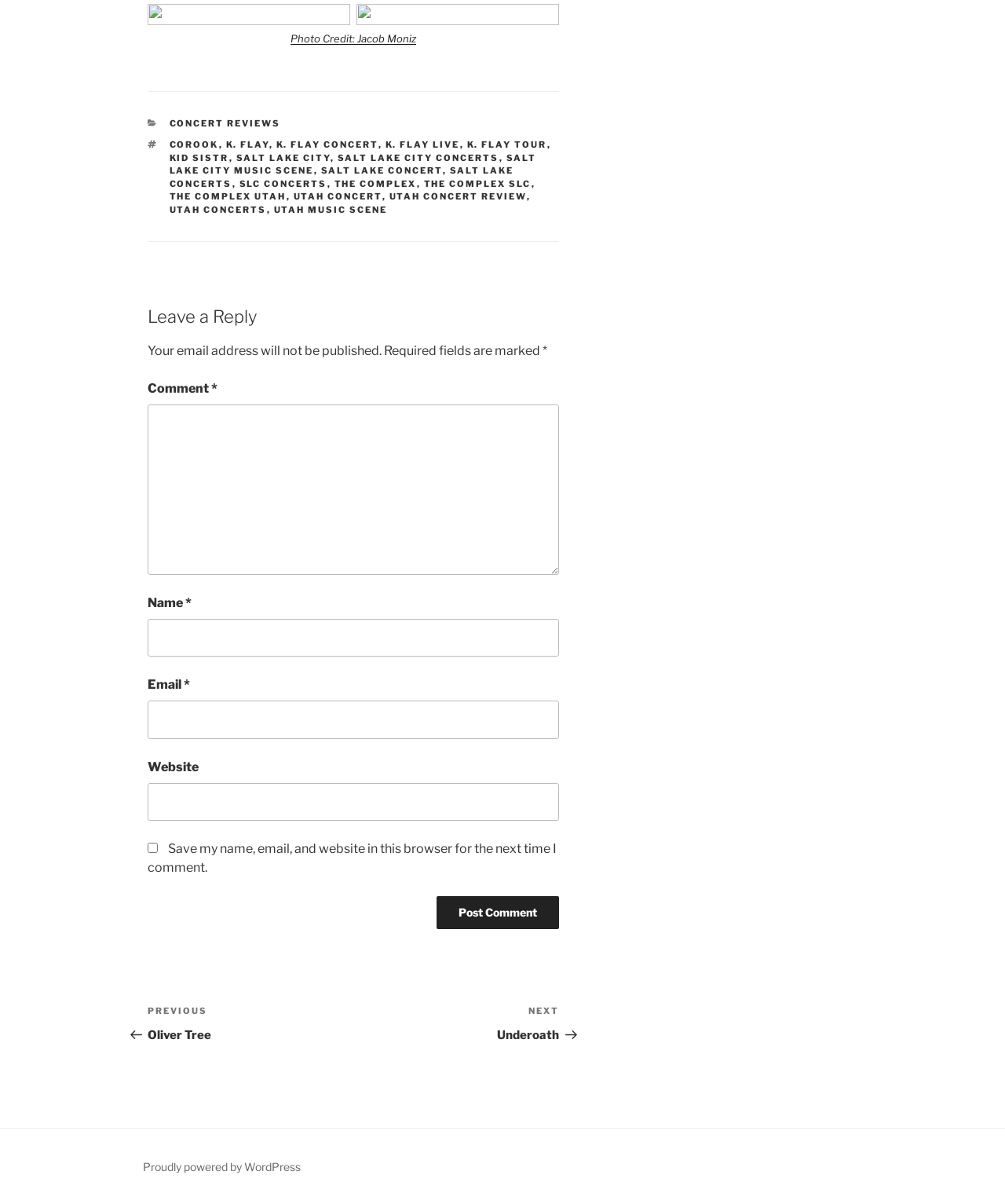Can you specify the bounding box coordinates of the area that needs to be clicked to fulfill the following instruction: "Go to the previous post 'Oliver Tree'"?

[0.147, 0.834, 0.352, 0.866]